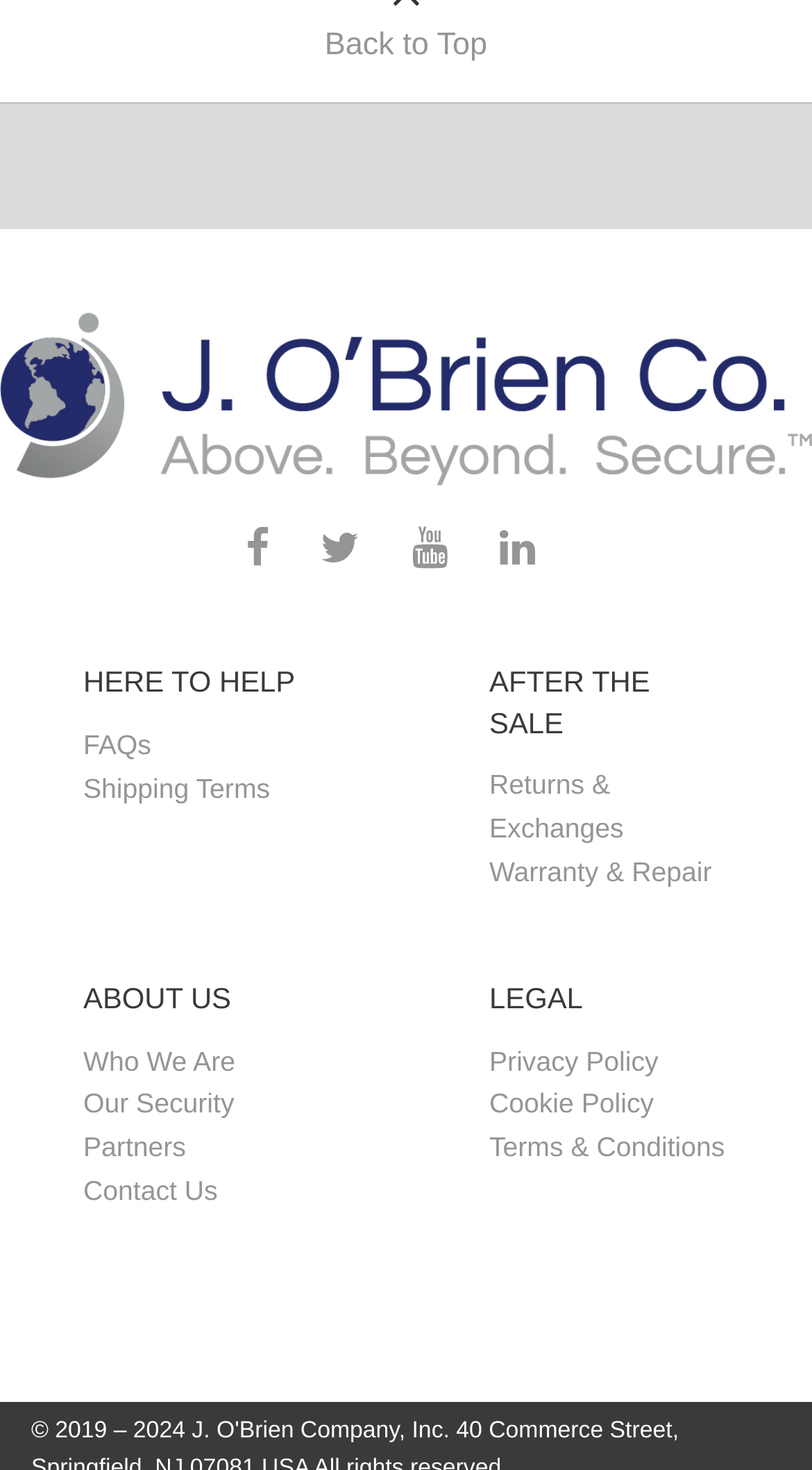Find the bounding box coordinates of the clickable region needed to perform the following instruction: "Go back to top". The coordinates should be provided as four float numbers between 0 and 1, i.e., [left, top, right, bottom].

[0.0, 0.331, 1.0, 0.404]